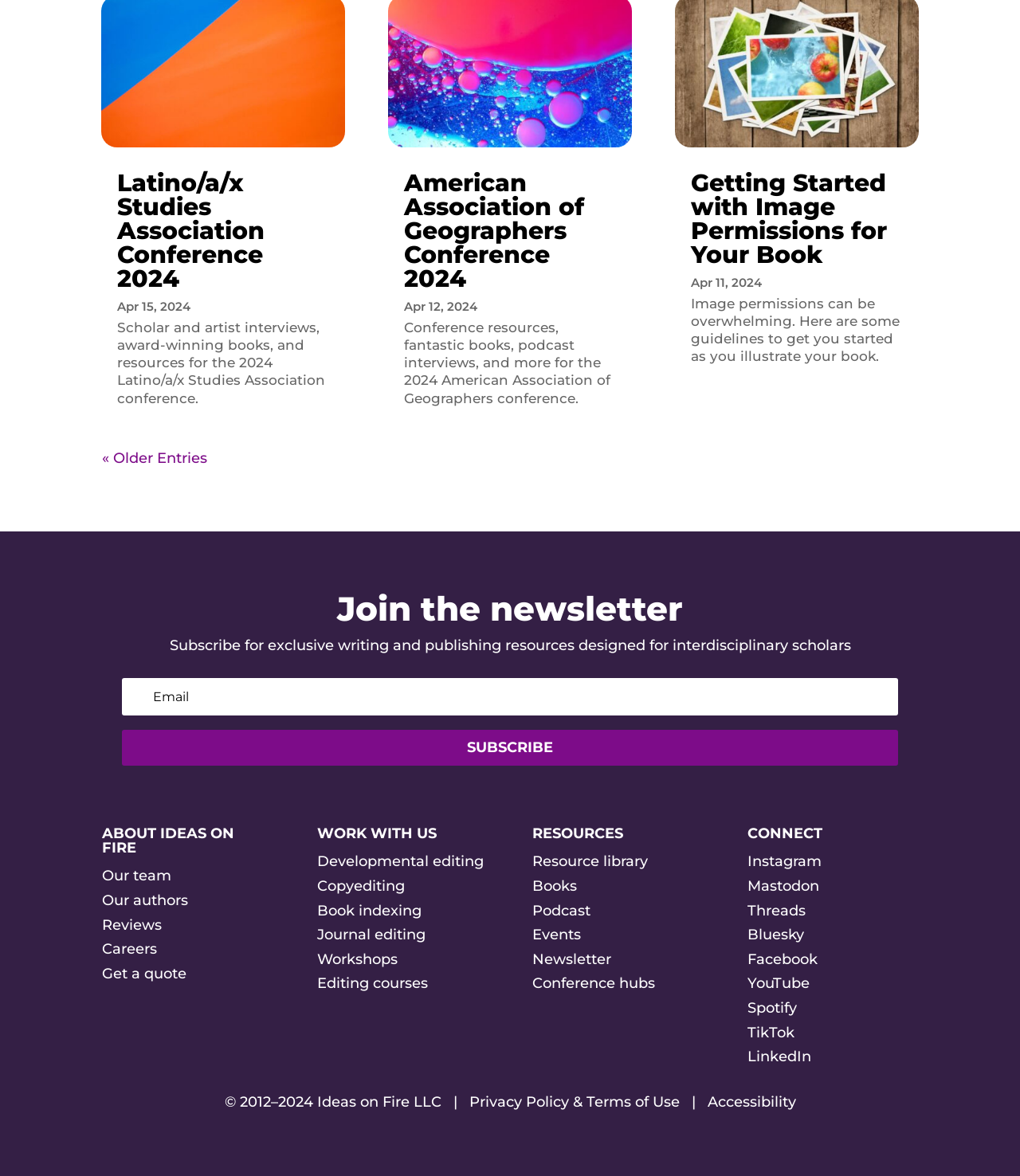Extract the bounding box coordinates for the HTML element that matches this description: "Party Bus Service". The coordinates should be four float numbers between 0 and 1, i.e., [left, top, right, bottom].

None